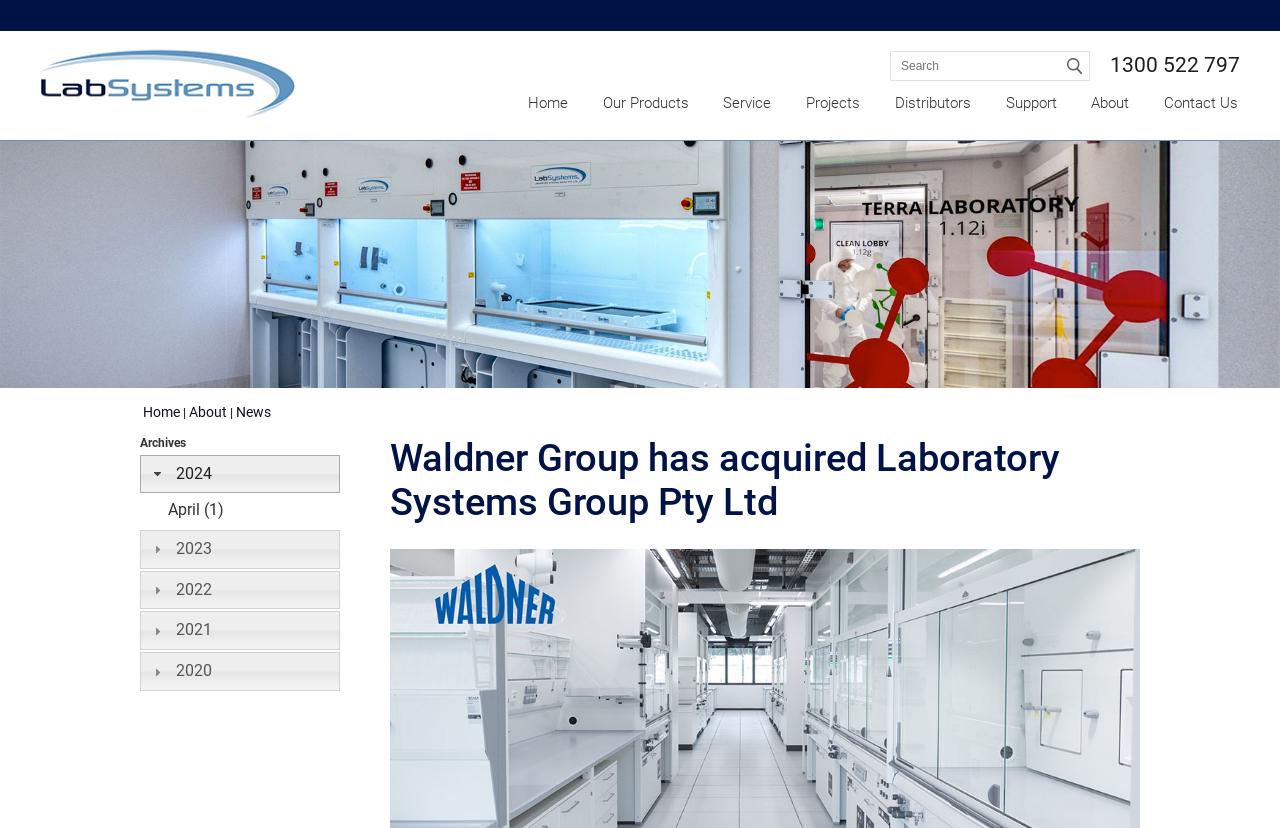Using the elements shown in the image, answer the question comprehensively: How many links are in the top navigation menu?

I found the top navigation menu by looking at the top section of the webpage, where I saw a series of links labeled 'Home', 'Our Products', 'Service', 'Projects', 'Distributors', 'Support', and 'About'.